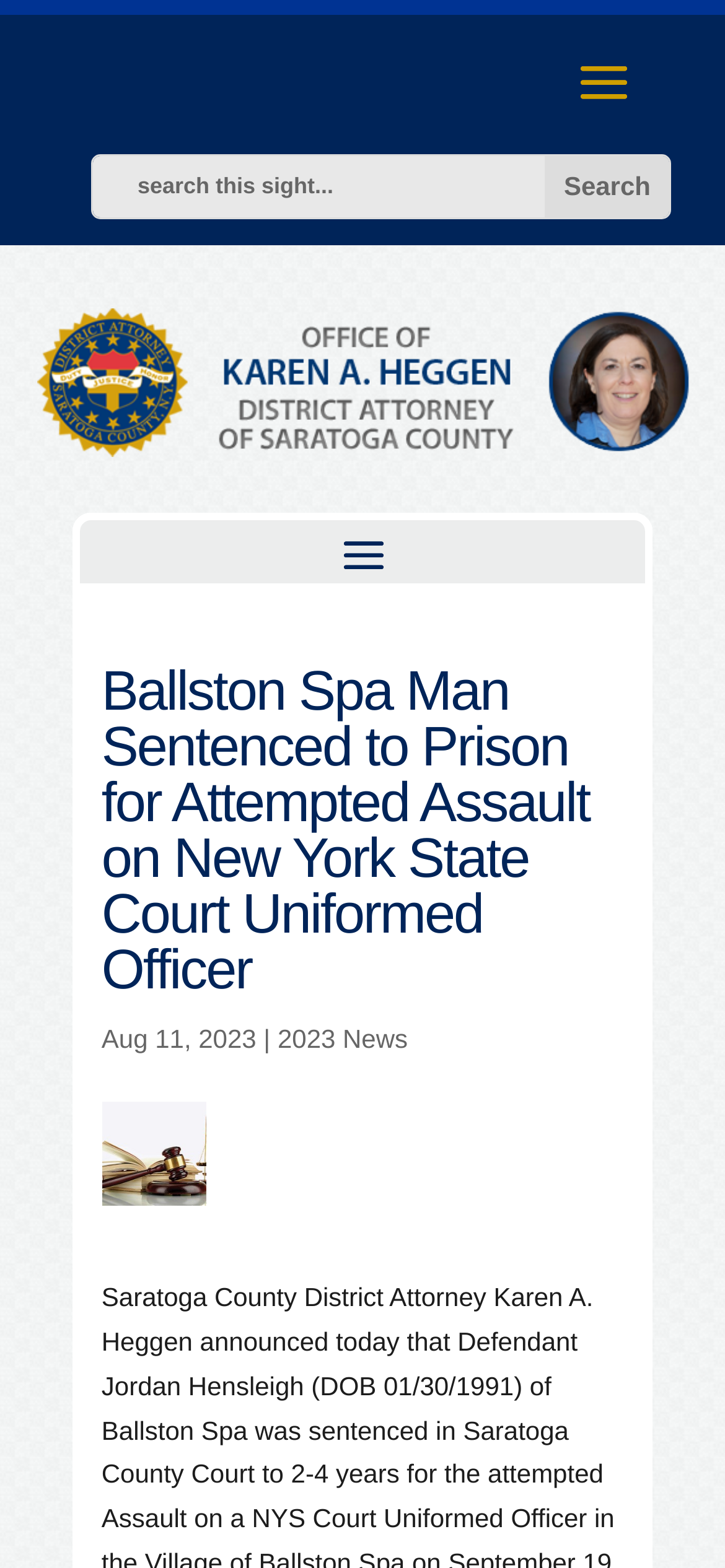Who is the defendant in the news?
Using the image as a reference, give an elaborate response to the question.

I inferred the defendant's name by understanding the context of the main heading which says 'Ballston Spa Man Sentenced to Prison for Attempted Assault on New York State Court Uniformed Officer', and assuming that the man mentioned is the defendant.